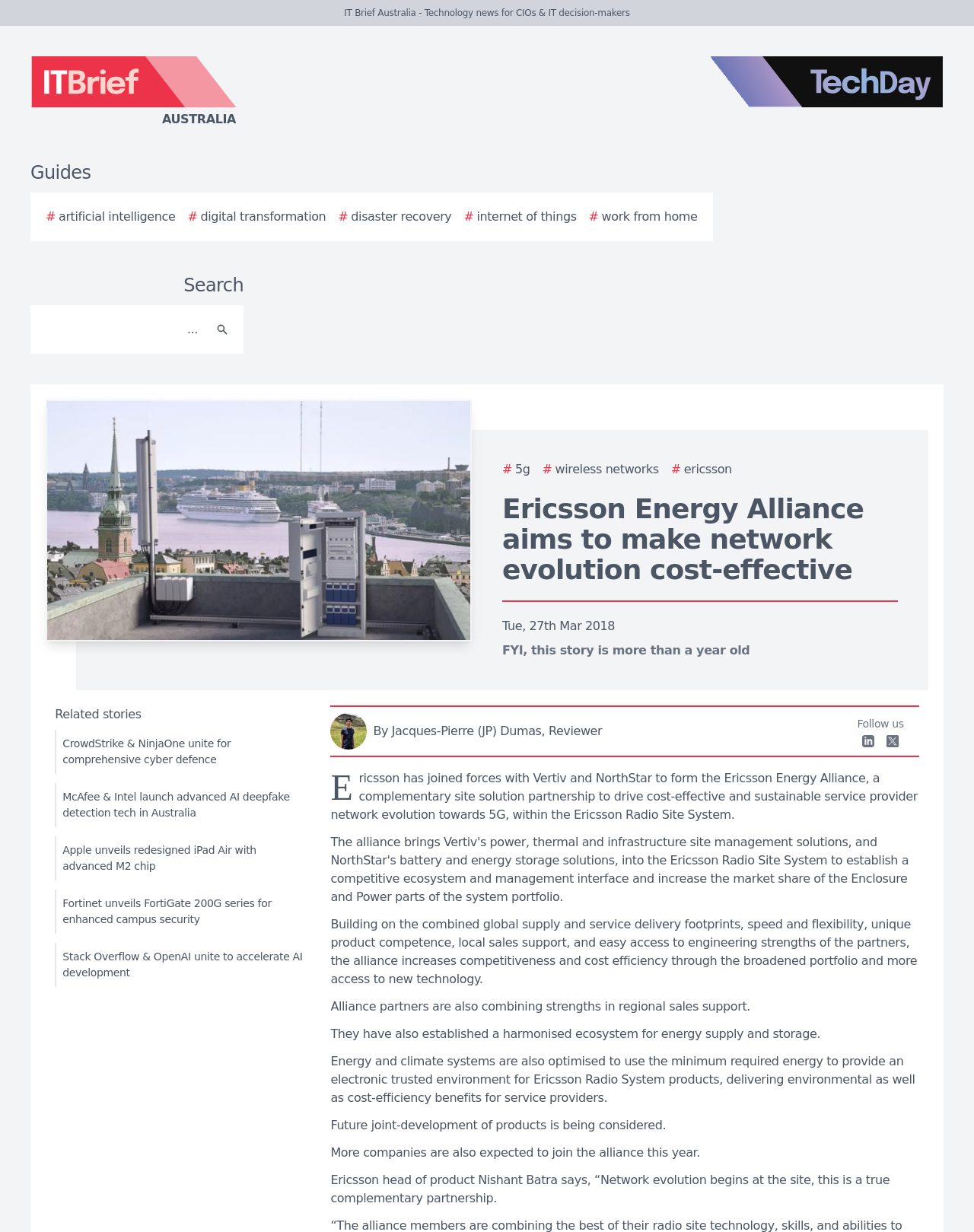Provide an in-depth caption for the elements present on the webpage.

This webpage appears to be a news article from IT Brief Australia, a technology news website for CIOs and IT decision-makers. At the top of the page, there is a logo of IT Brief Australia on the left and a TechDay logo on the right. Below the logos, there are several links to guides and popular topics such as artificial intelligence, digital transformation, and internet of things.

In the middle of the page, there is a search bar with a search button on the right. Below the search bar, there is a main article titled "Ericsson forms alliance to boost 5G with Vertiv and NorthStar, enhancing networks sustainably." The article is divided into several paragraphs, with the first paragraph providing an overview of the alliance. The subsequent paragraphs provide more details about the partnership, including the benefits of the alliance, the combined strengths of the partners, and the potential for future joint-development of products.

To the right of the article, there are several links to related stories, including articles about cybersecurity, AI technology, and new product launches. At the bottom of the page, there are links to follow the website on LinkedIn and other social media platforms.

There are several images on the page, including the IT Brief Australia logo, the TechDay logo, and an author image. There is also a story image above the article, but its content is not specified.